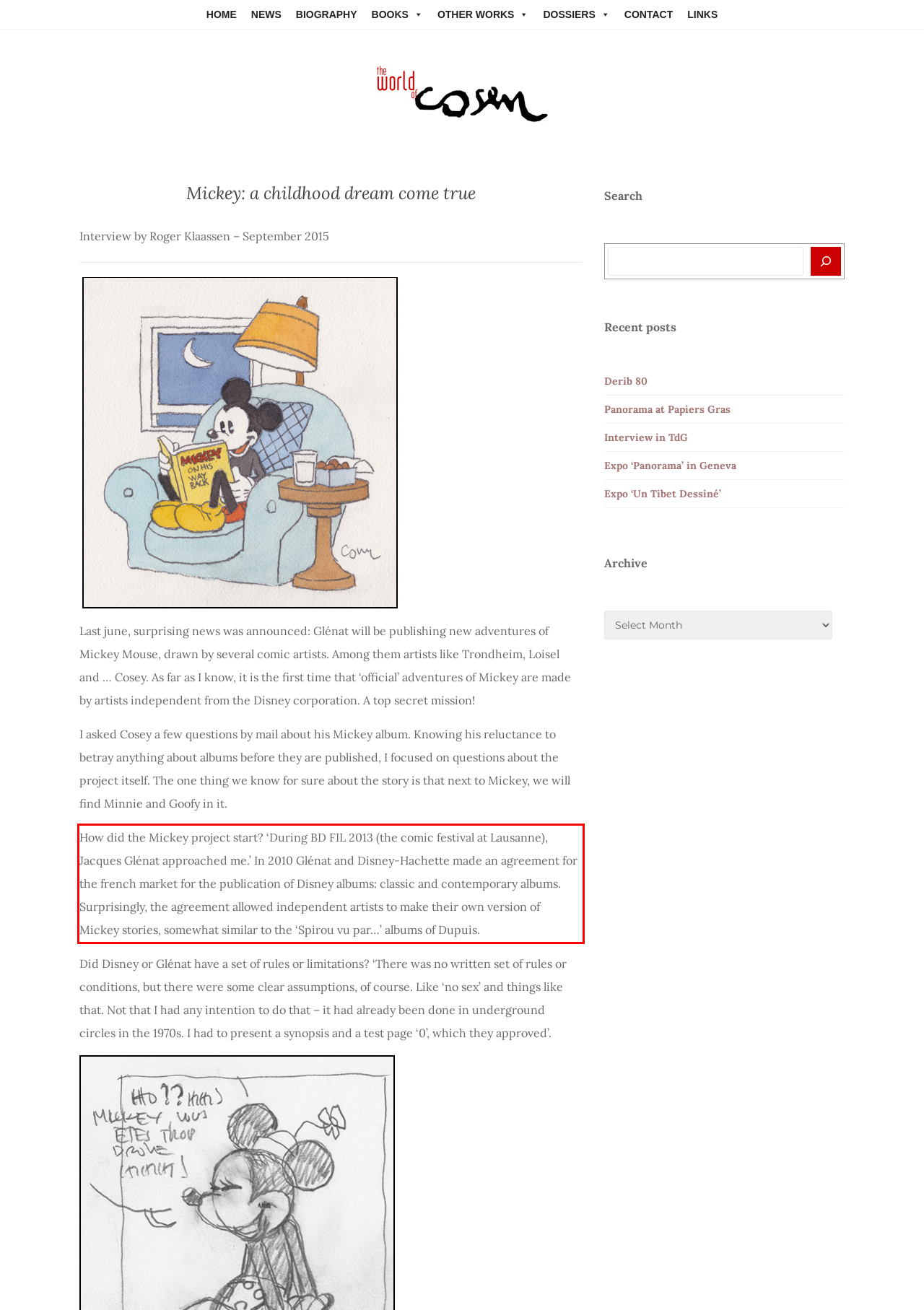With the given screenshot of a webpage, locate the red rectangle bounding box and extract the text content using OCR.

How did the Mickey project start? ‘During BD FIL 2013 (the comic festival at Lausanne), Jacques Glénat approached me.’ In 2010 Glénat and Disney-Hachette made an agreement for the french market for the publication of Disney albums: classic and contemporary albums. Surprisingly, the agreement allowed independent artists to make their own version of Mickey stories, somewhat similar to the ‘Spirou vu par…’ albums of Dupuis.